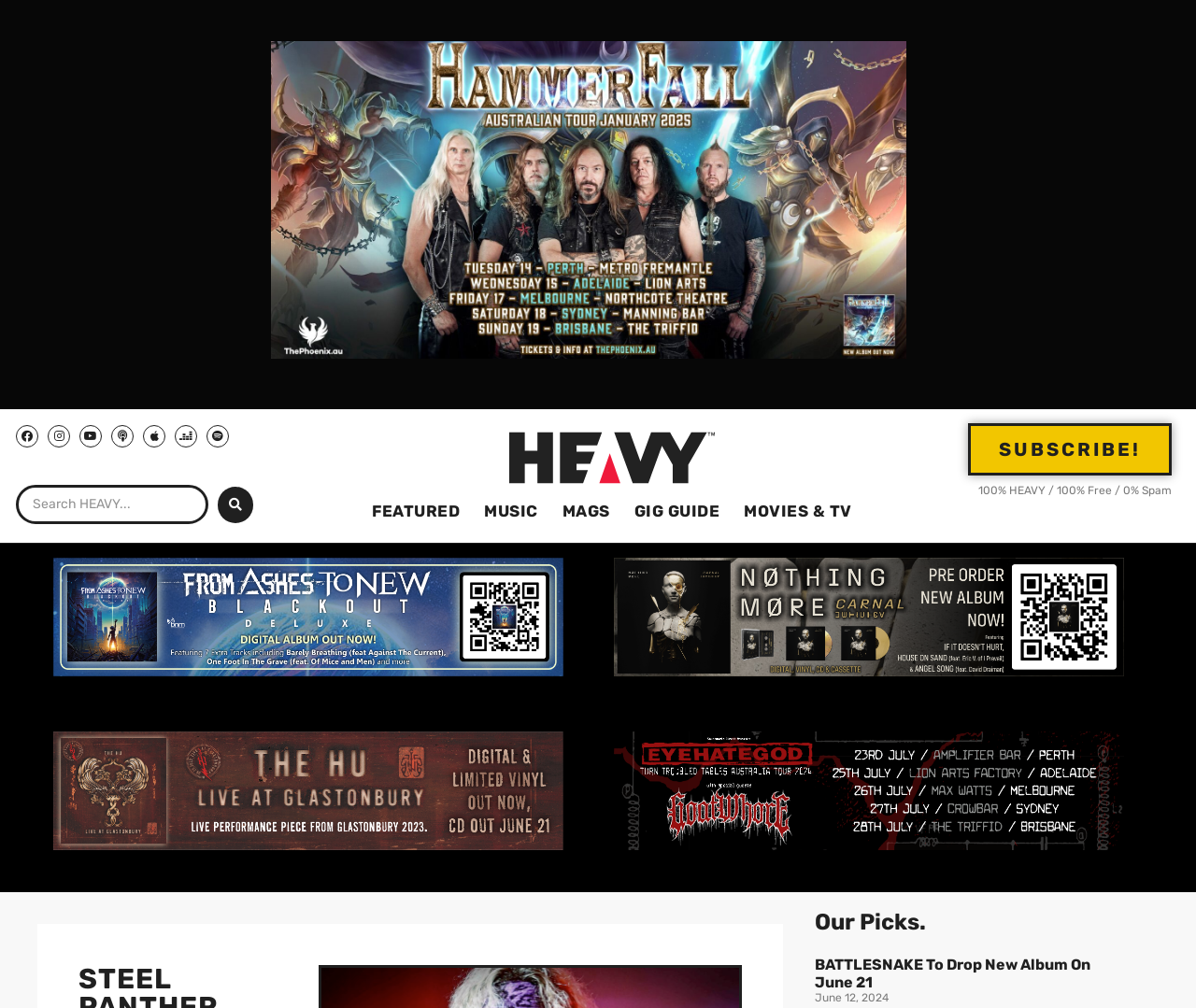Give the bounding box coordinates for the element described by: "GIG GUIDE".

[0.52, 0.493, 0.612, 0.521]